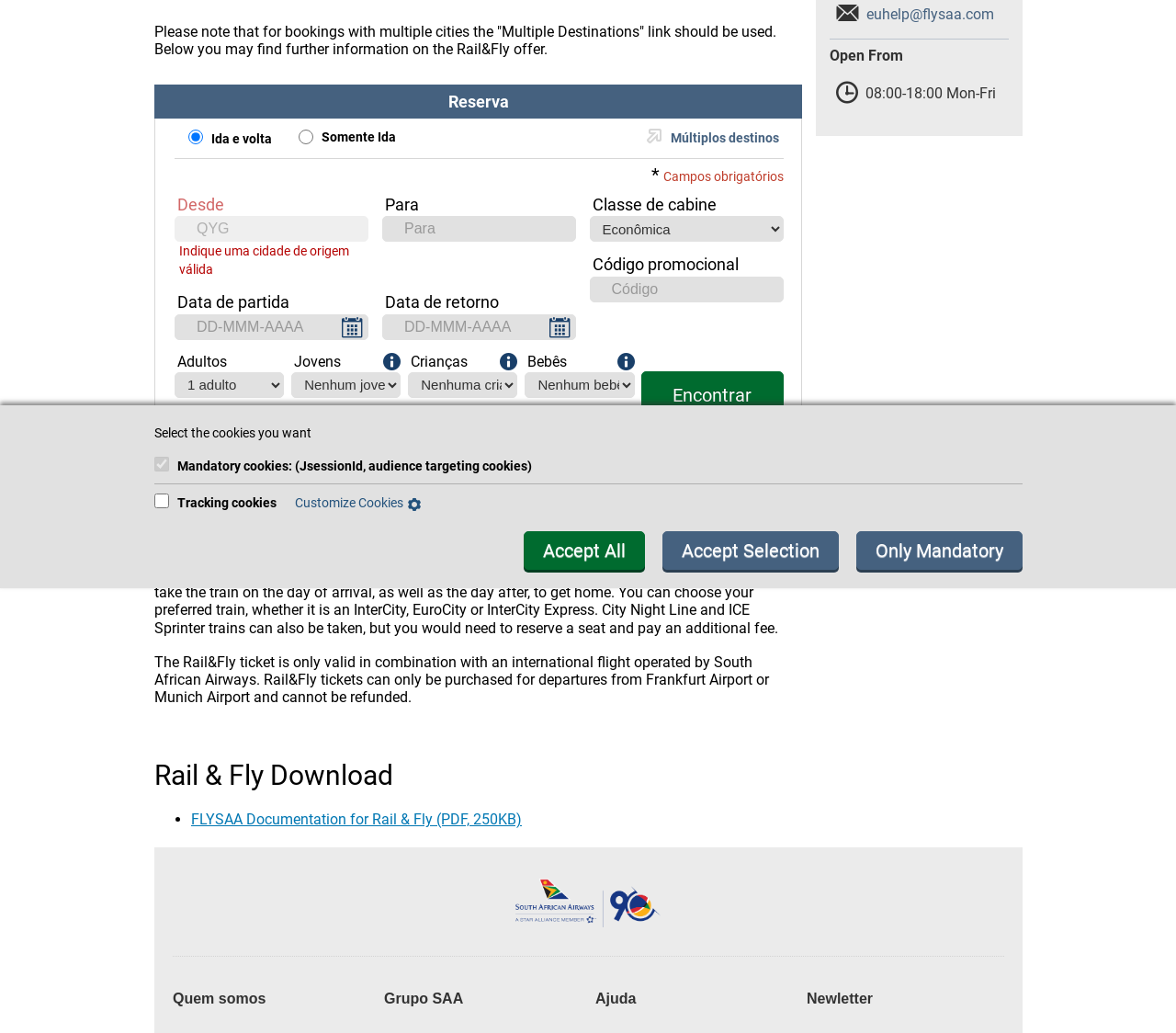Given the description "aria-describedby="infDatePicker2" name="_bookingportlet_WAR_saaairwaysportlet_returning" placeholder="DD-MMM-AAAA"", provide the bounding box coordinates of the corresponding UI element.

[0.325, 0.304, 0.49, 0.329]